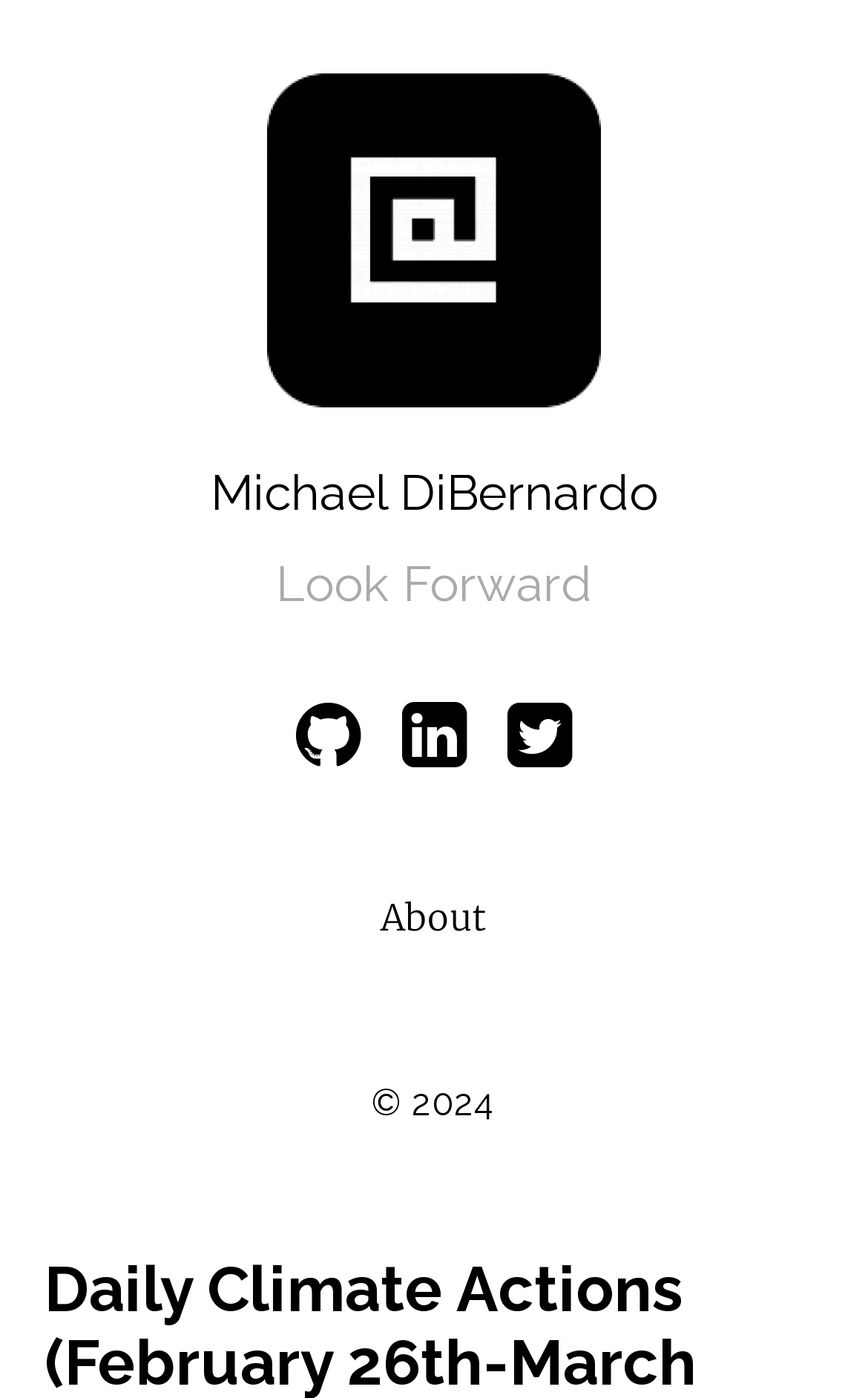Explain in detail what you observe on this webpage.

The webpage is titled "Daily Climate Actions (February 26th-March 7rd)" and appears to be a personal blog or journal. At the top-left corner, there is a link to "Michael DiBernardo" accompanied by an image of the same name, which is likely a profile picture. Below this, there is a heading element with the same name, "Michael DiBernardo", which is a larger text version of the link above.

To the right of the profile picture and heading, there is a static text element that reads "Look Forward". Below this, there are three links represented by icons: a left arrow, a clock, and a right arrow, which are likely navigation buttons.

At the bottom of the page, there is a link to "About" located near the center, and a static text element with the copyright symbol and the year "2024" positioned to the right of the "About" link.